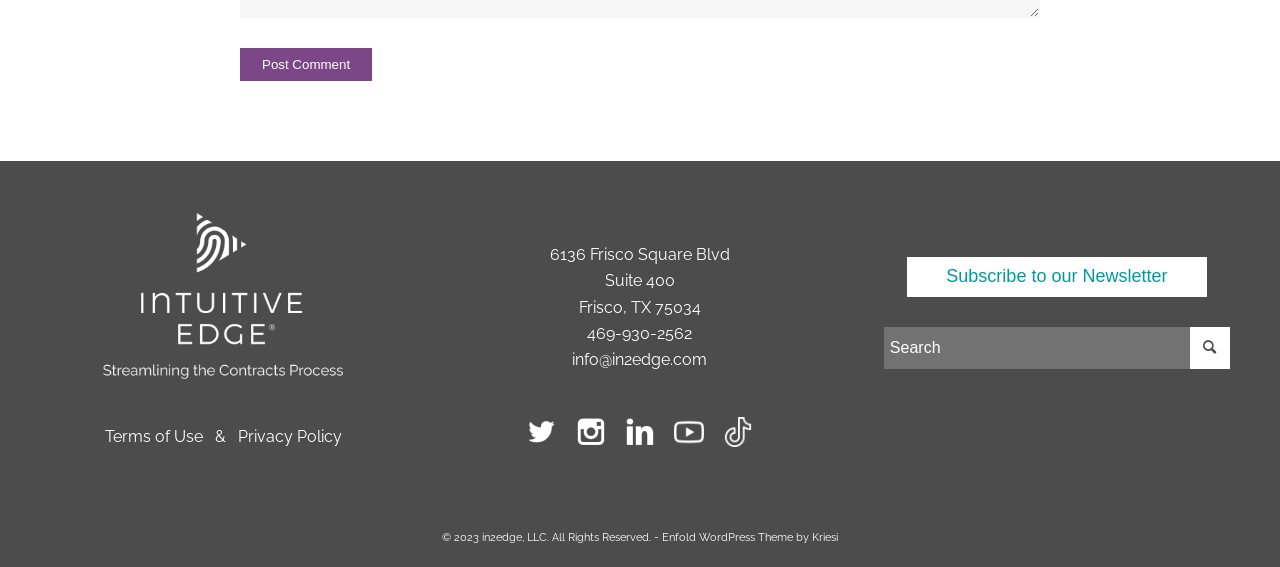Kindly respond to the following question with a single word or a brief phrase: 
What is the address of the company?

6136 Frisco Square Blvd Suite 400